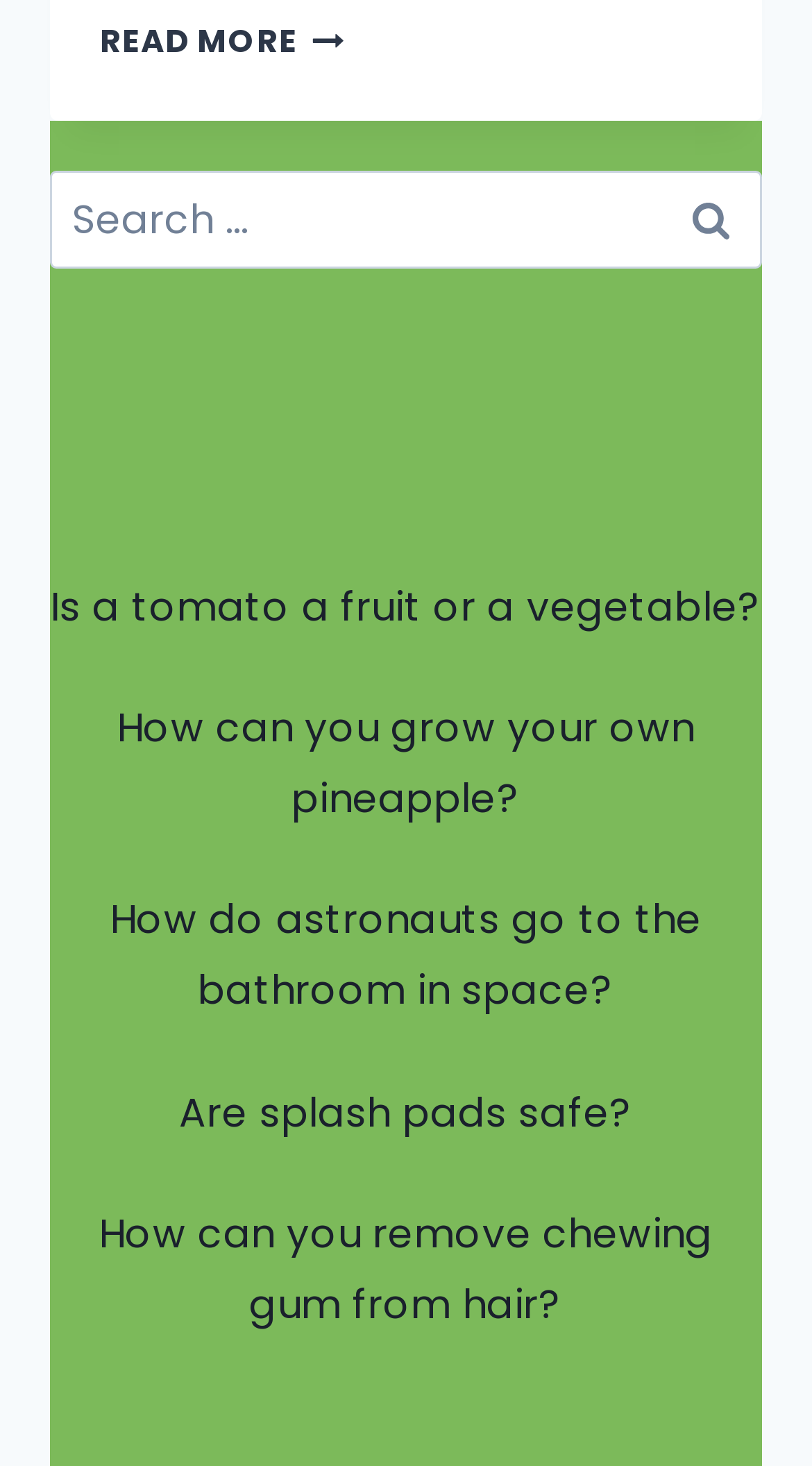Specify the bounding box coordinates for the region that must be clicked to perform the given instruction: "Click to find out how astronauts go to the bathroom in space".

[0.136, 0.608, 0.864, 0.695]